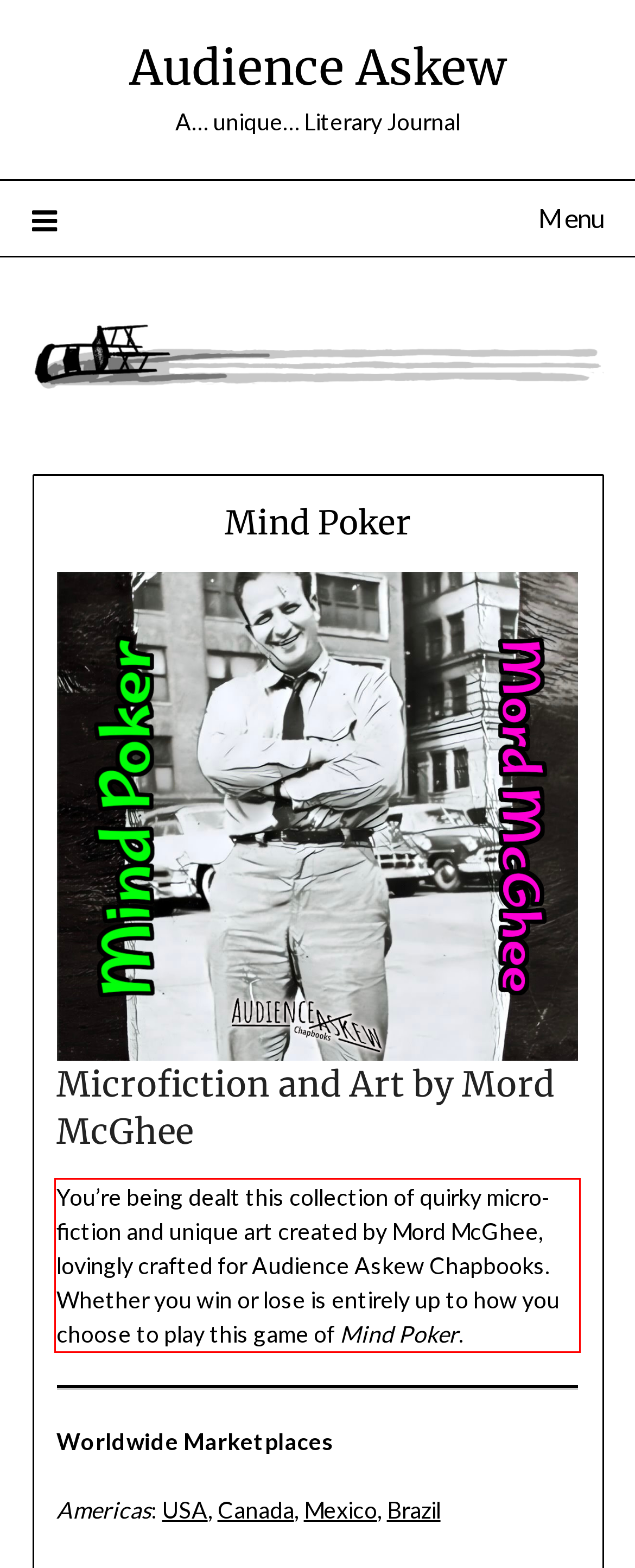Please look at the webpage screenshot and extract the text enclosed by the red bounding box.

You’re being dealt this collection of quirky micro-fiction and unique art created by Mord McGhee, lovingly crafted for Audience Askew Chapbooks. Whether you win or lose is entirely up to how you choose to play this game of Mind Poker.